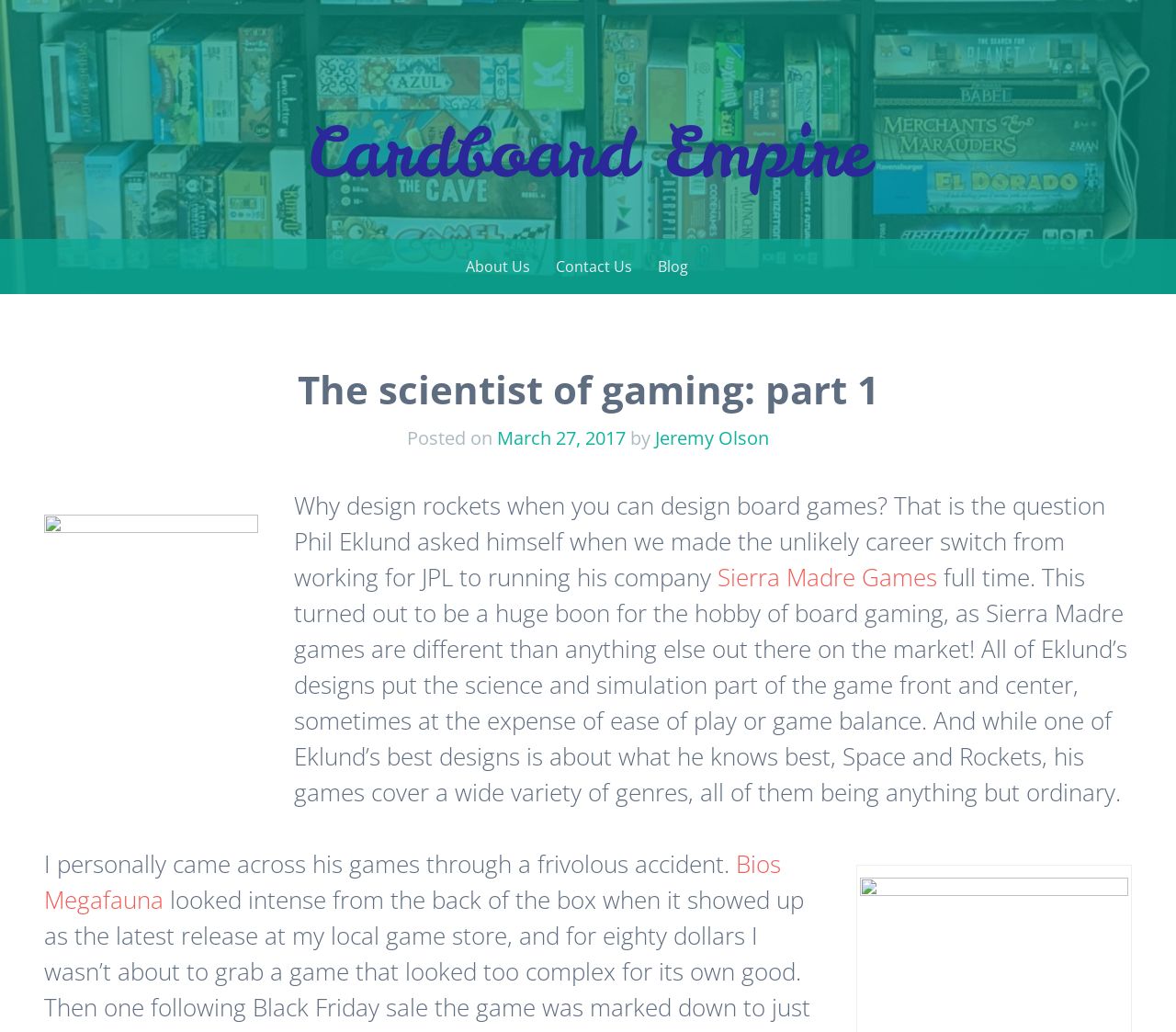Who is the author of the blog post?
Please answer the question with a detailed response using the information from the screenshot.

The author of the blog post is mentioned as Jeremy Olson, which is linked in the text with the posting date March 27, 2017.